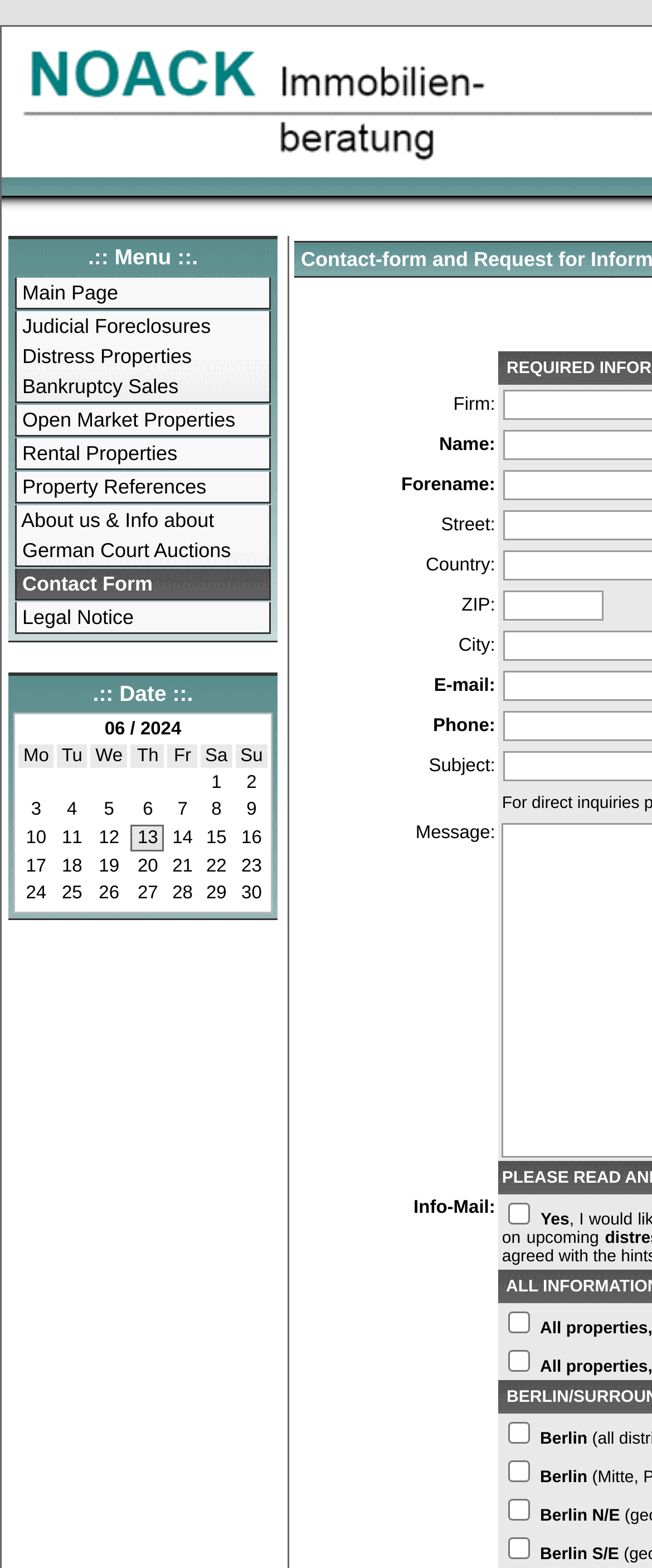How many links are there in the menu section?
Based on the image, give a one-word or short phrase answer.

7